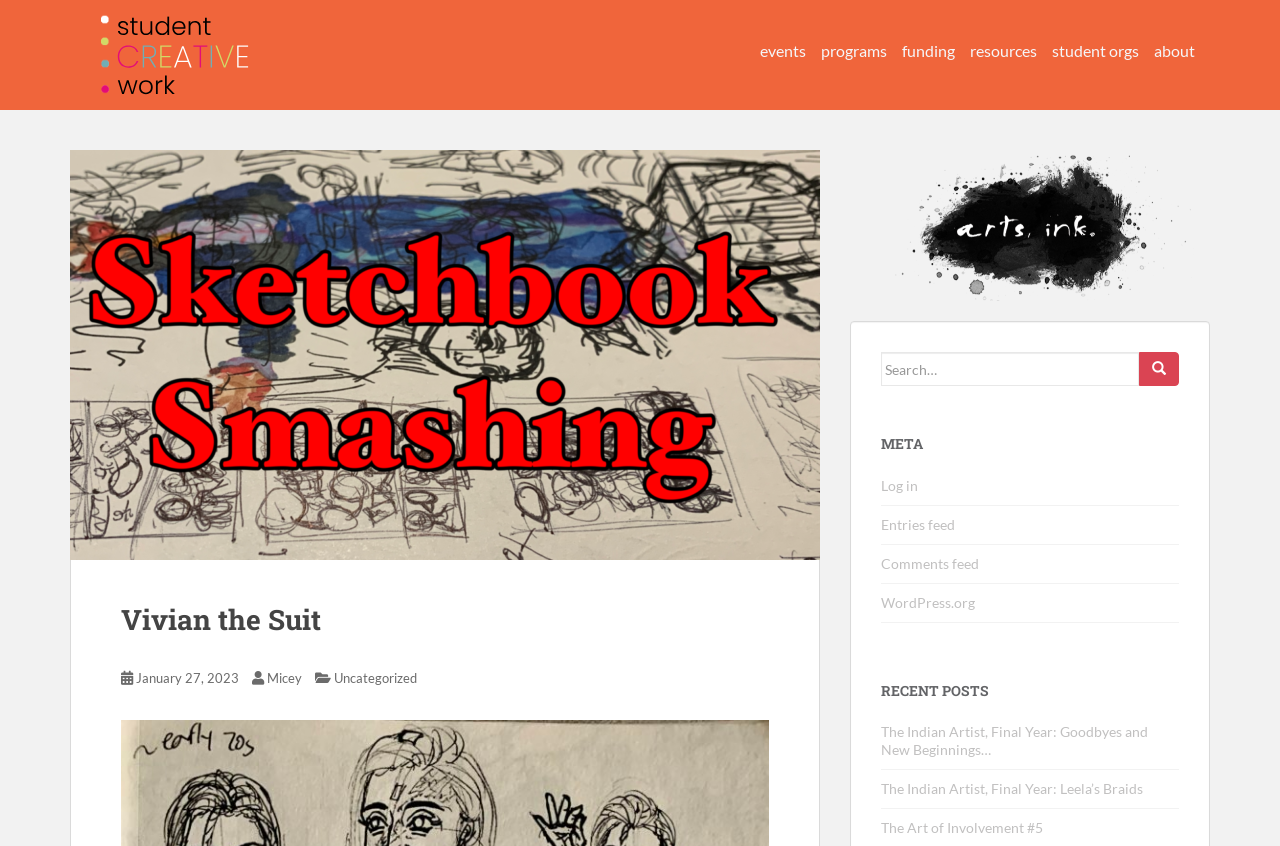Determine the bounding box coordinates for the clickable element required to fulfill the instruction: "click arts, ink.". Provide the coordinates as four float numbers between 0 and 1, i.e., [left, top, right, bottom].

[0.055, 0.012, 0.219, 0.071]